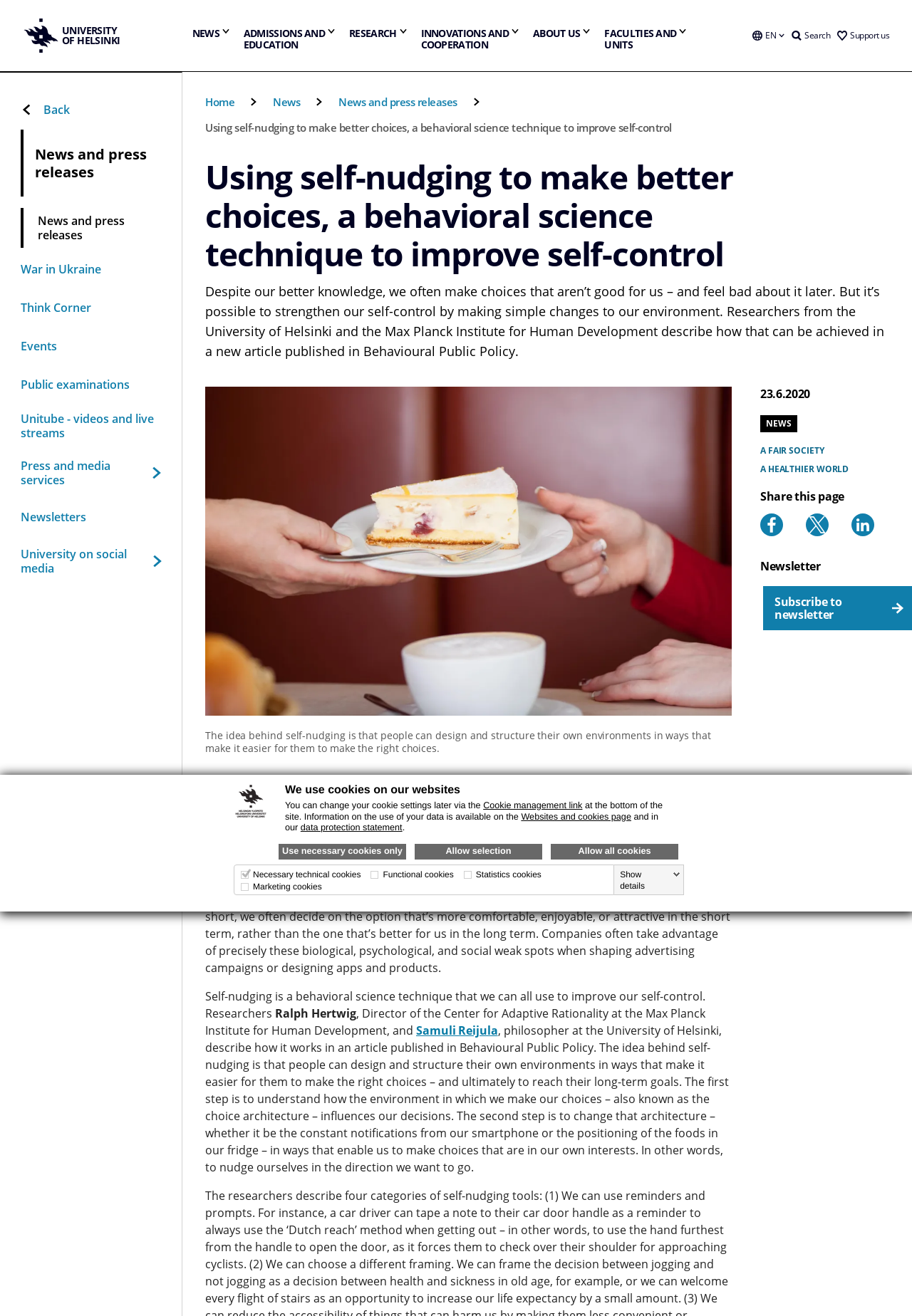Please locate the clickable area by providing the bounding box coordinates to follow this instruction: "Search for something".

[0.863, 0.0, 0.915, 0.054]